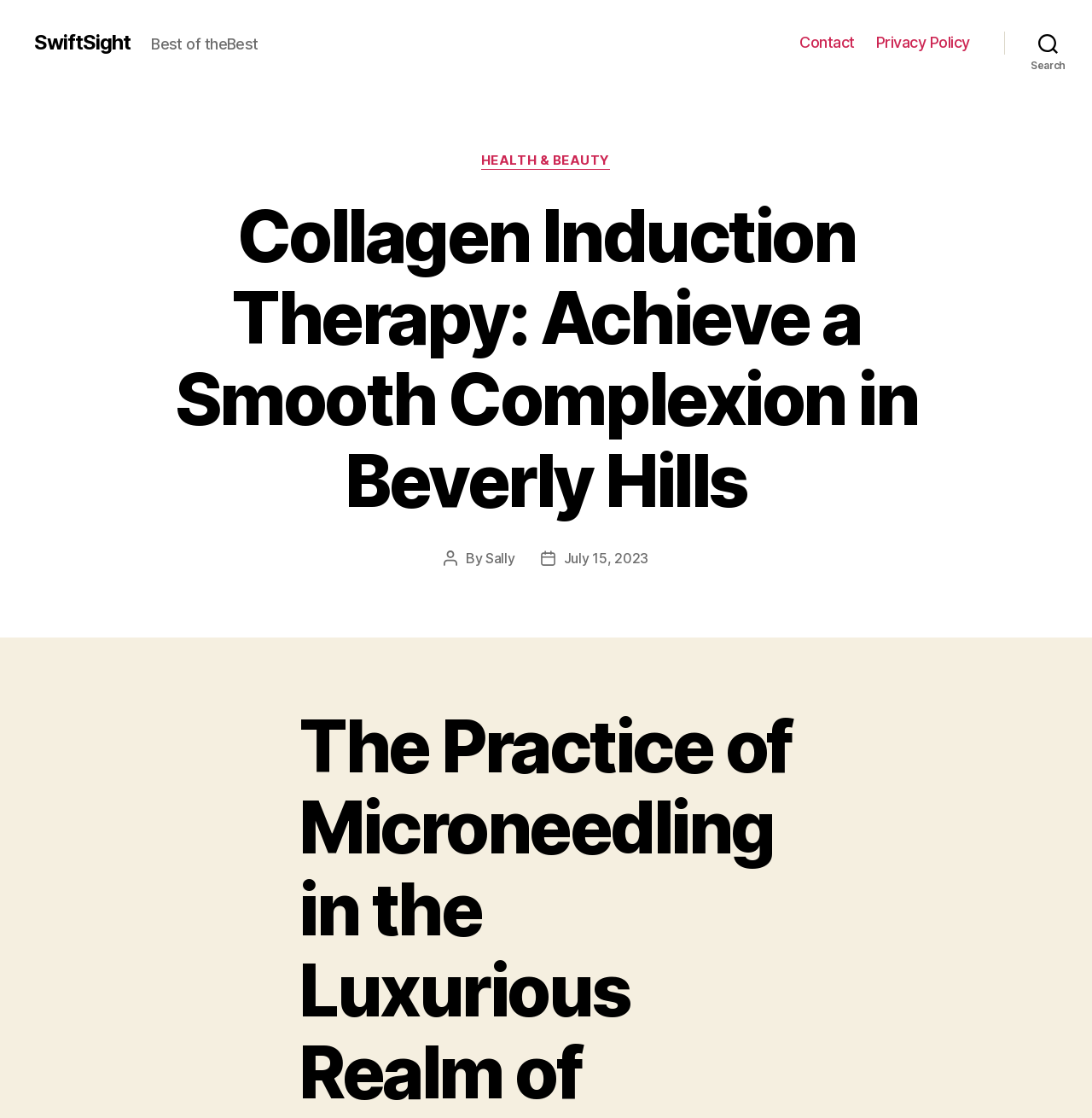Based on the image, provide a detailed and complete answer to the question: 
What is the name of the website?

I found the name of the website by looking at the link 'SwiftSight' at the top of the page which indicates the website's name.